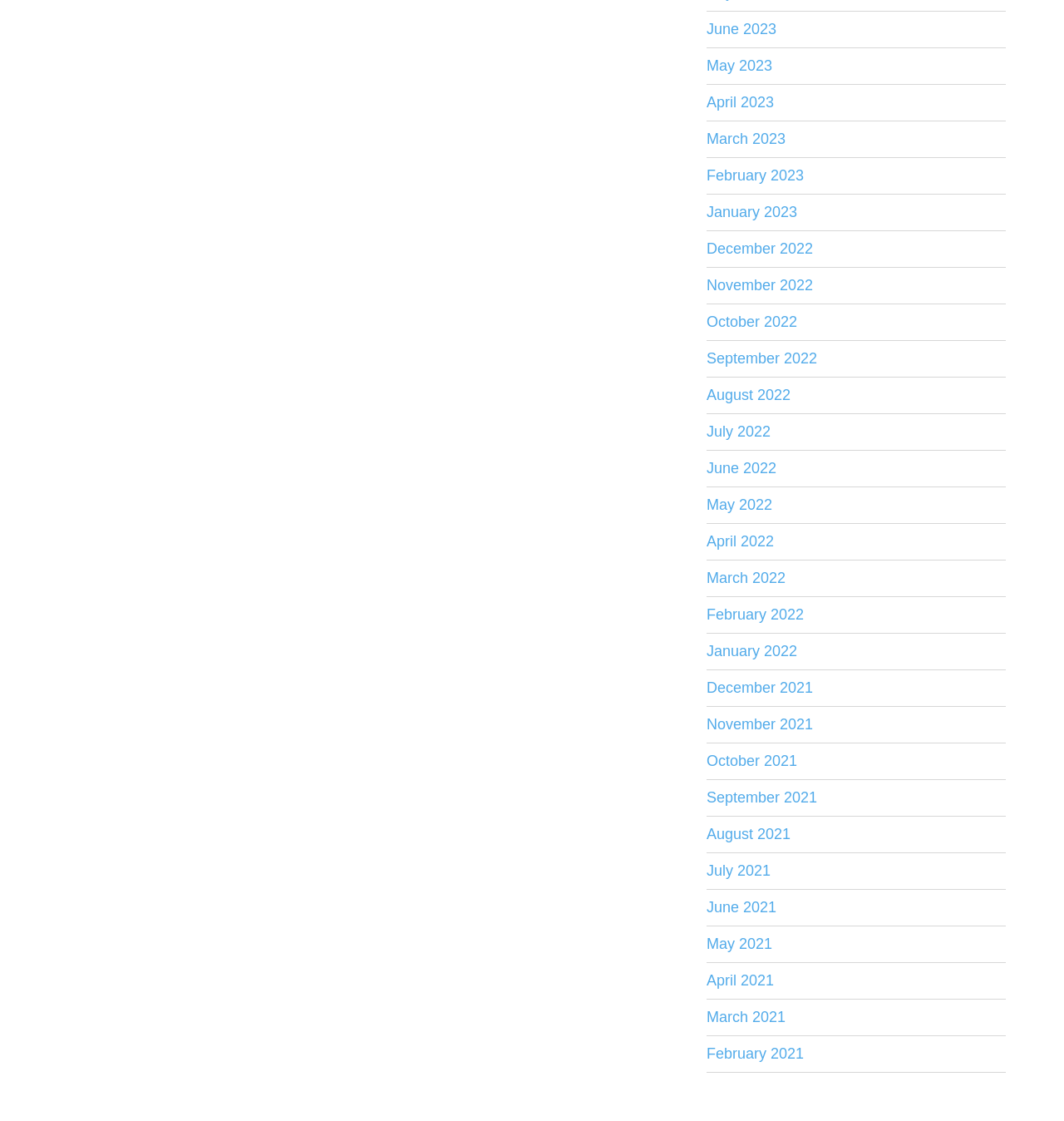Could you find the bounding box coordinates of the clickable area to complete this instruction: "View May 2022"?

[0.664, 0.435, 0.945, 0.467]